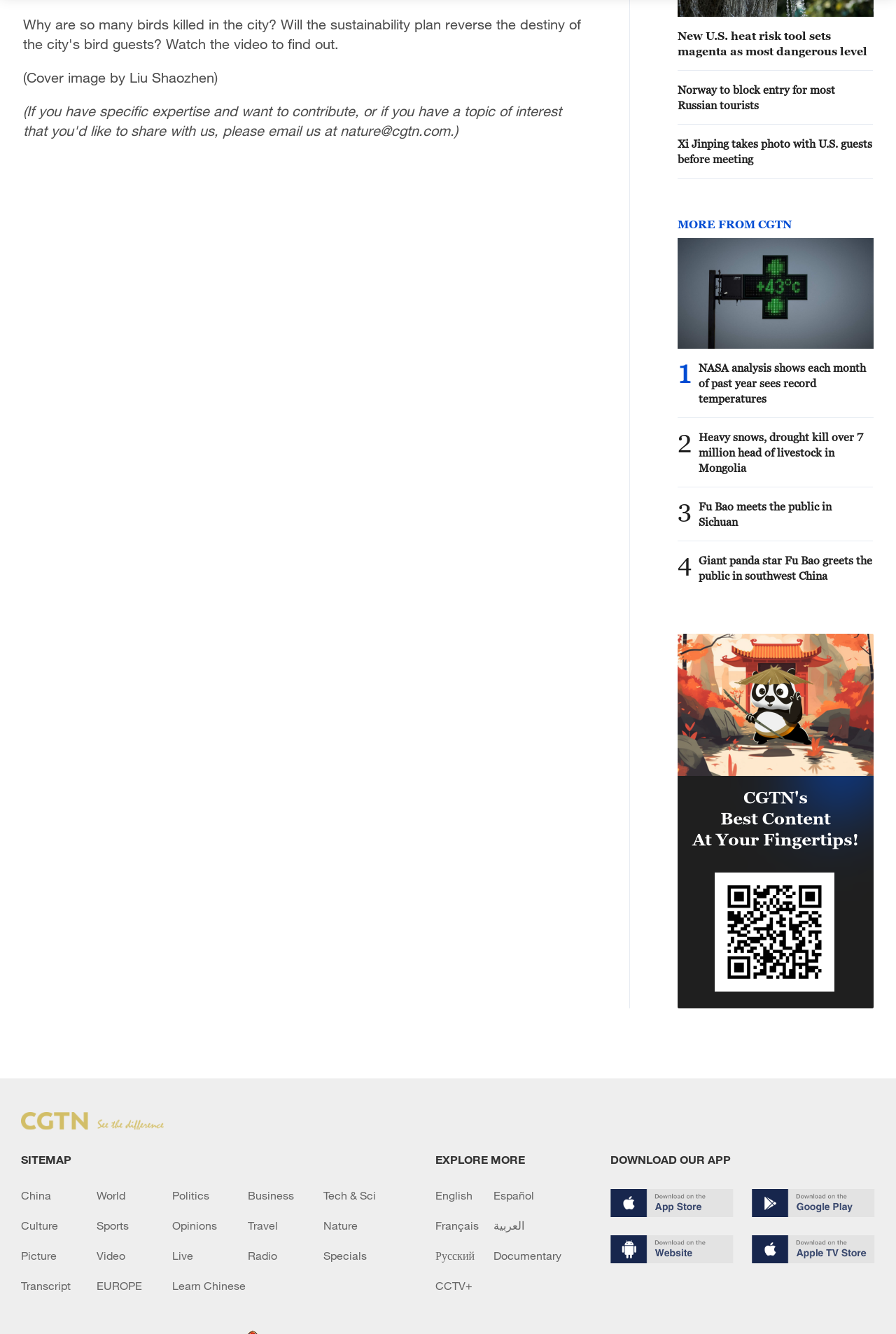Highlight the bounding box coordinates of the region I should click on to meet the following instruction: "Download the app".

[0.681, 0.891, 0.819, 0.912]